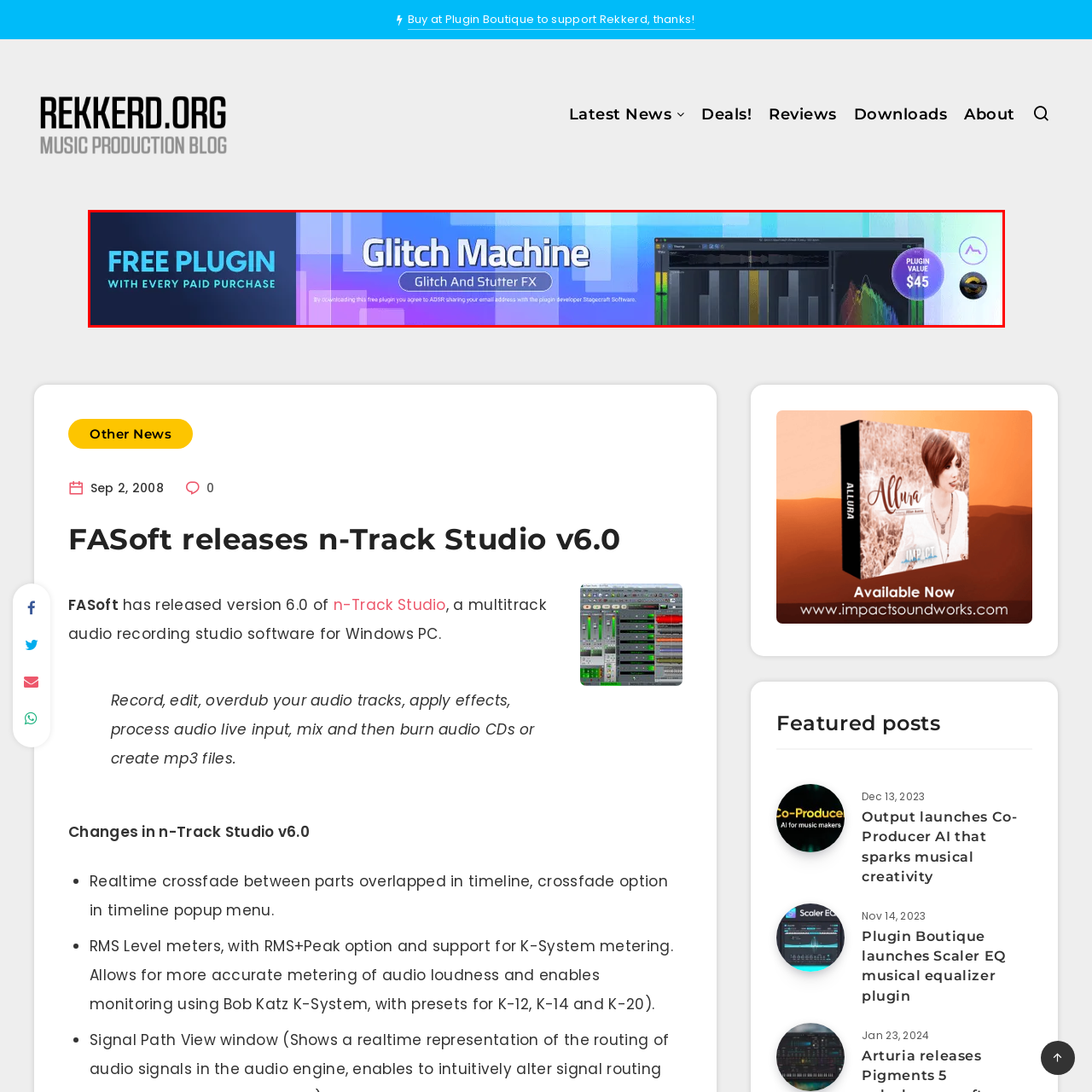What is the purpose of the plugin? Study the image bordered by the red bounding box and answer briefly using a single word or a phrase.

Audio manipulation